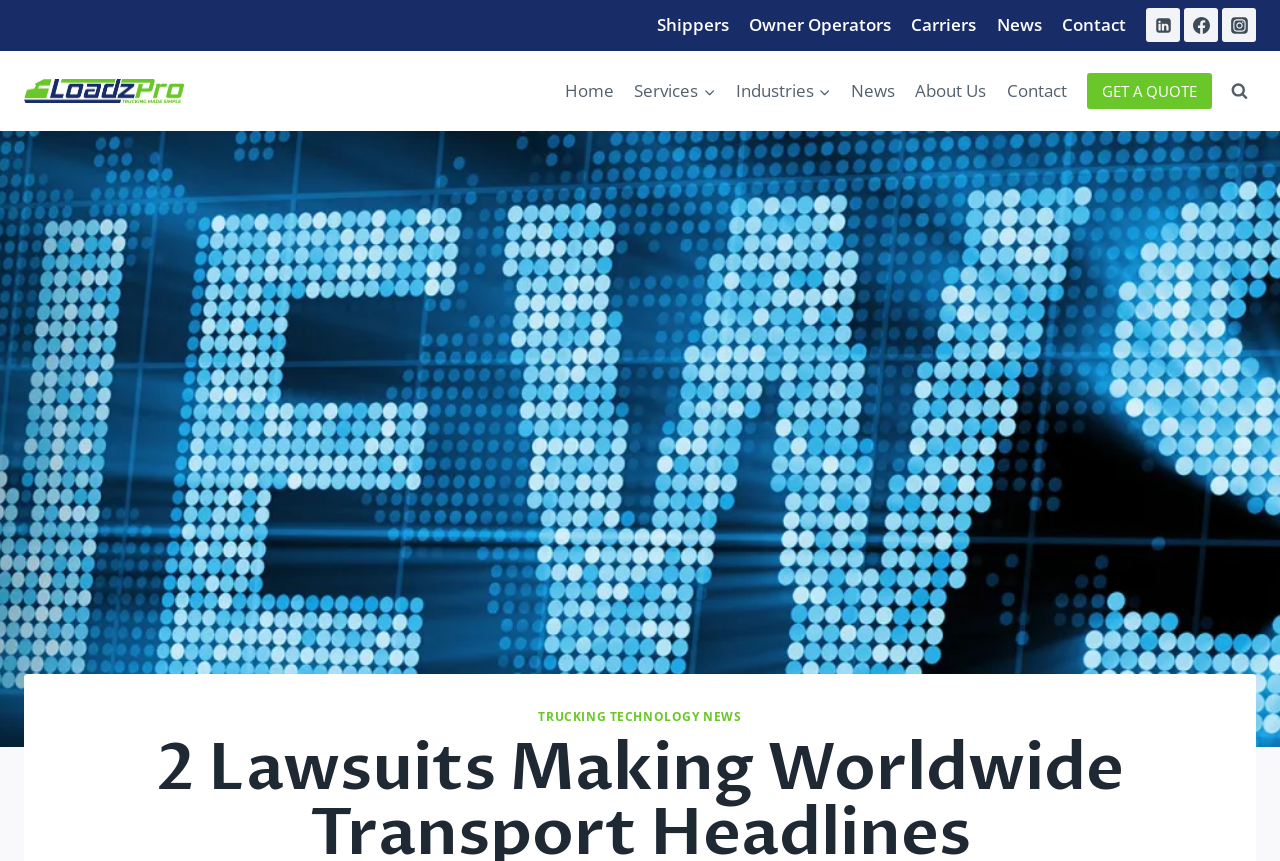Use a single word or phrase to answer the question: What is the first link in the primary navigation?

Shippers